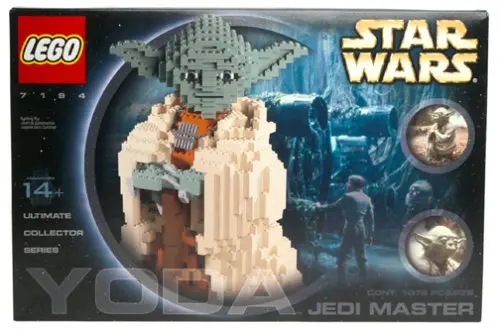Explain the details of the image comprehensively.

The image showcases the LEGO Star Wars Jedi Master Yoda set, a prominent addition to the Ultimate Collector Series. Designed for ages 14 and up, this intricately detailed box features a striking depiction of Yoda constructed from various LEGO bricks. The build captures Yoda's distinctive features, including his iconic large ears and wise expression. Surrounding Yoda, the background hints at a scene reminiscent of the Star Wars universe, likely alluding to the mystical environment of the Jedi Temple.

The box highlights key details, including collector information with a prominent 'YODA' label at the bottom and the phrase 'JEDI MASTER' beneath it. To the right, there are two circular images showcasing the model from different angles, providing potential builders with a glimpse of the completed construction. This set commemorates the 20th anniversary of the collaboration between LEGO and Star Wars, celebrating two decades of creativity and fandom.